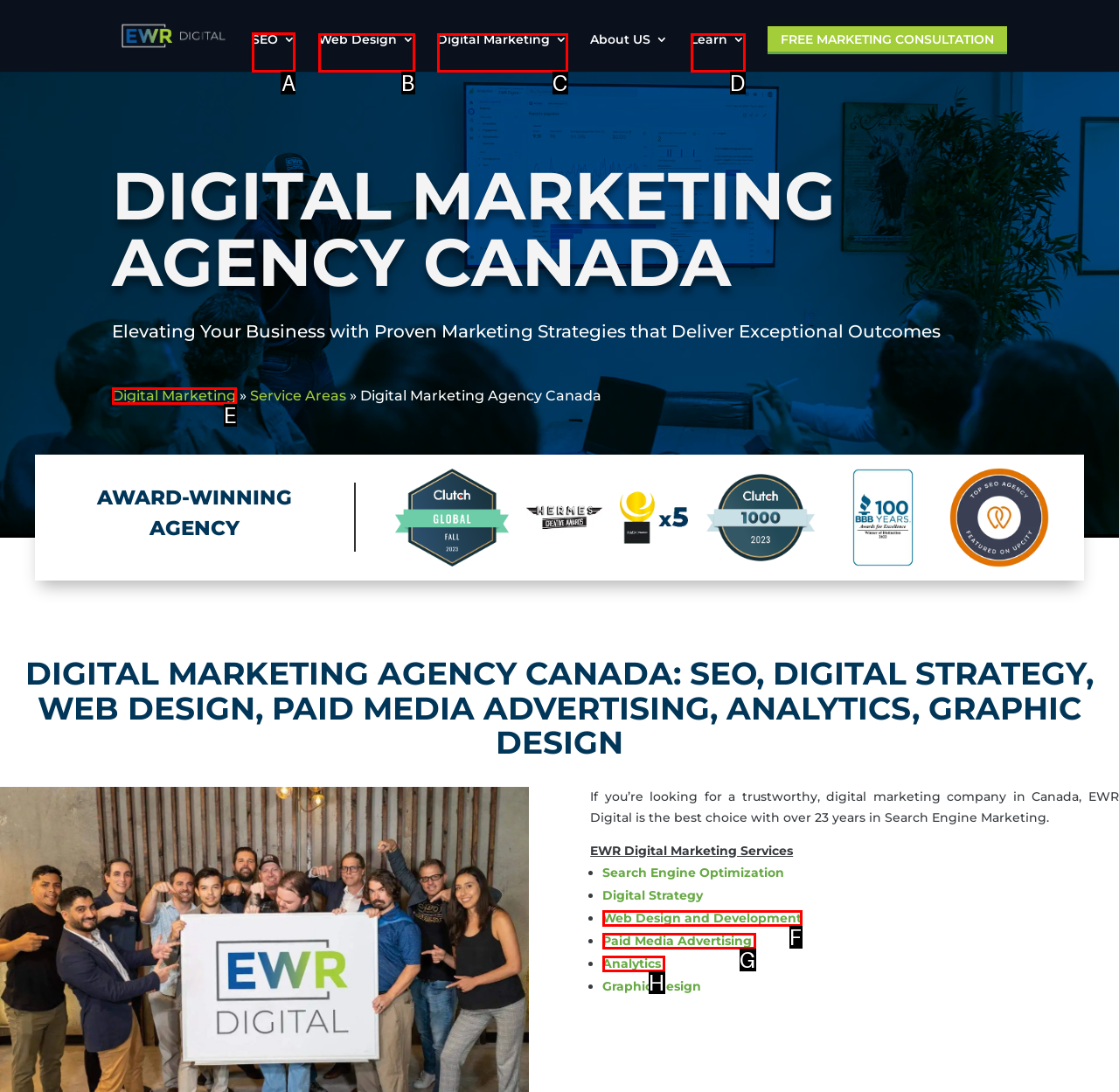Select the HTML element that needs to be clicked to carry out the task: Read news
Provide the letter of the correct option.

None